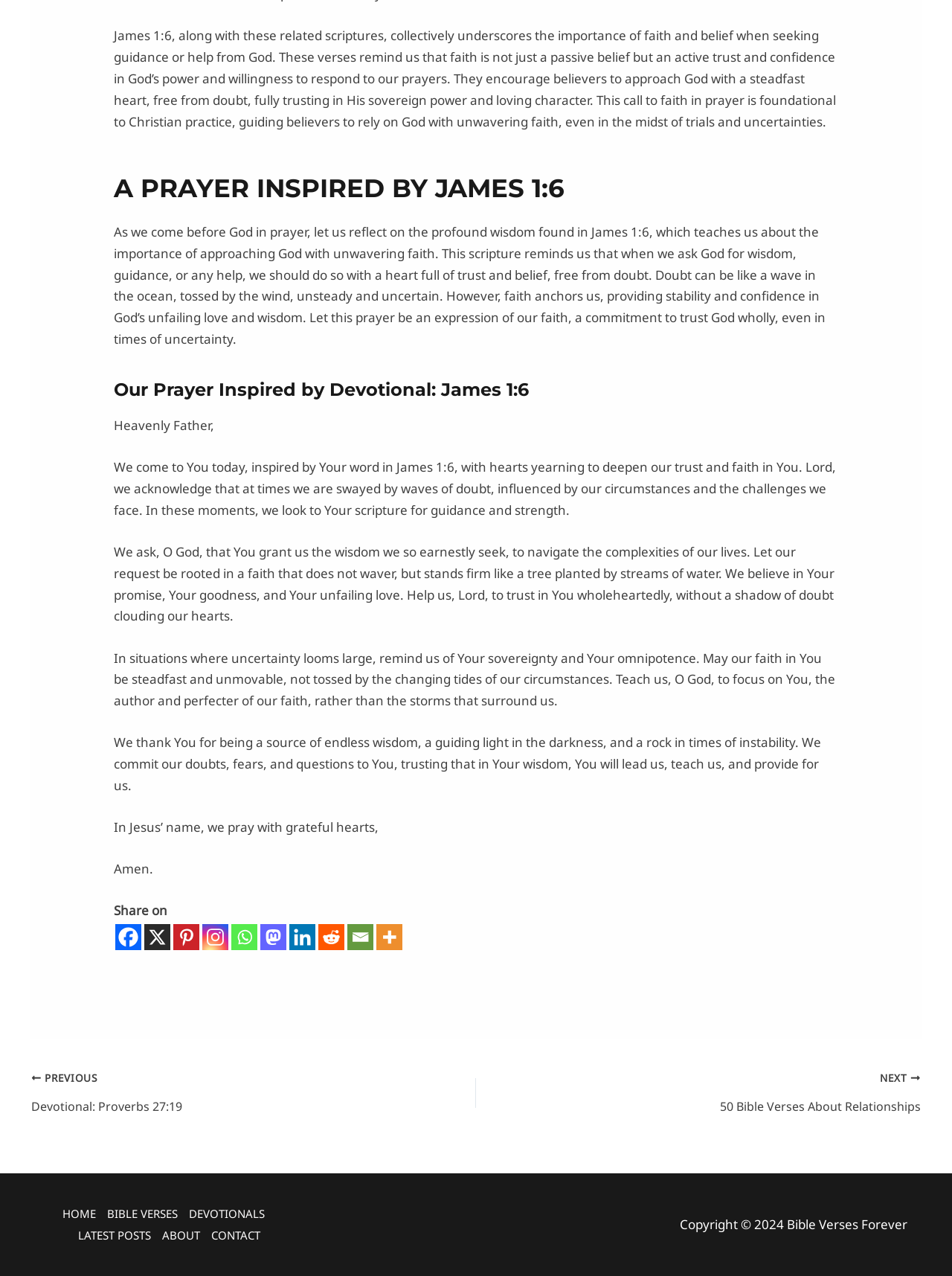Determine the bounding box for the UI element that matches this description: "aria-label="Mastodon" title="Mastodon"".

[0.274, 0.724, 0.301, 0.745]